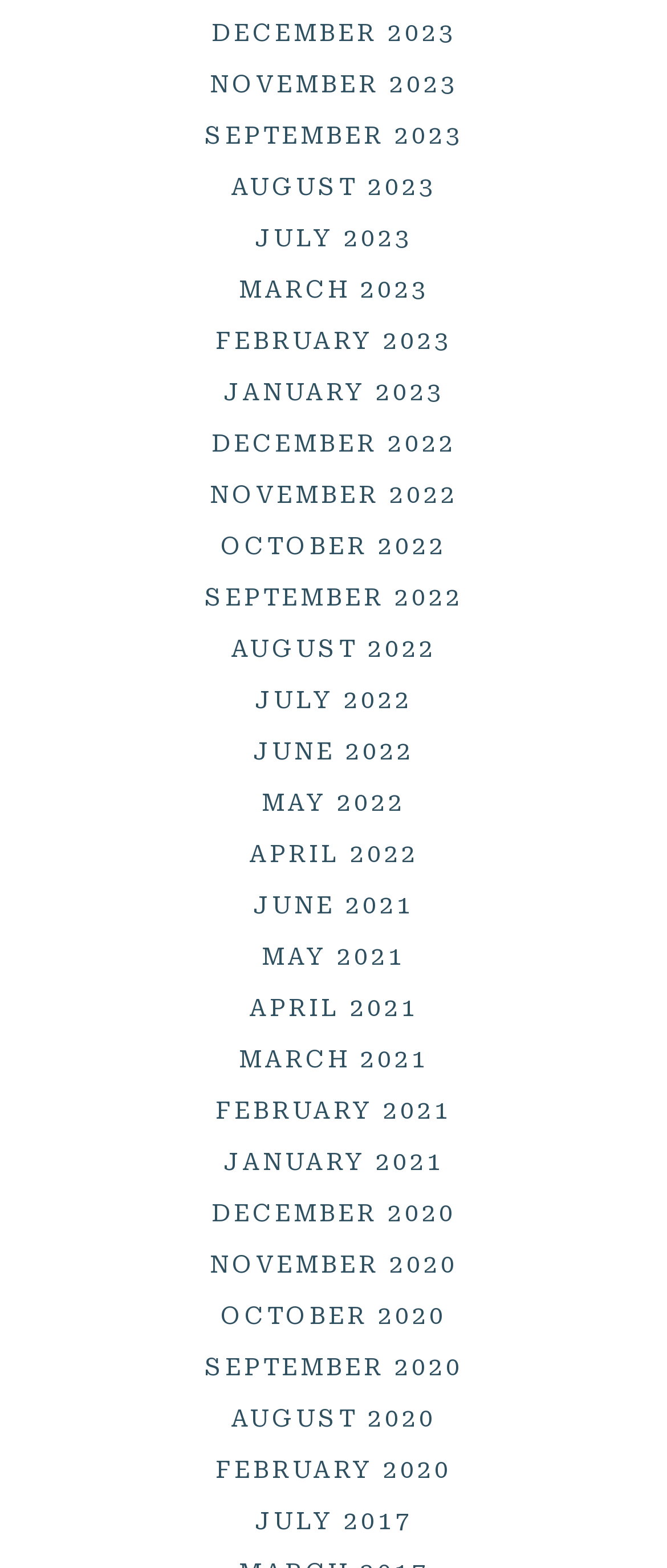Pinpoint the bounding box coordinates of the clickable area needed to execute the instruction: "Fill out the new customer form". The coordinates should be specified as four float numbers between 0 and 1, i.e., [left, top, right, bottom].

None